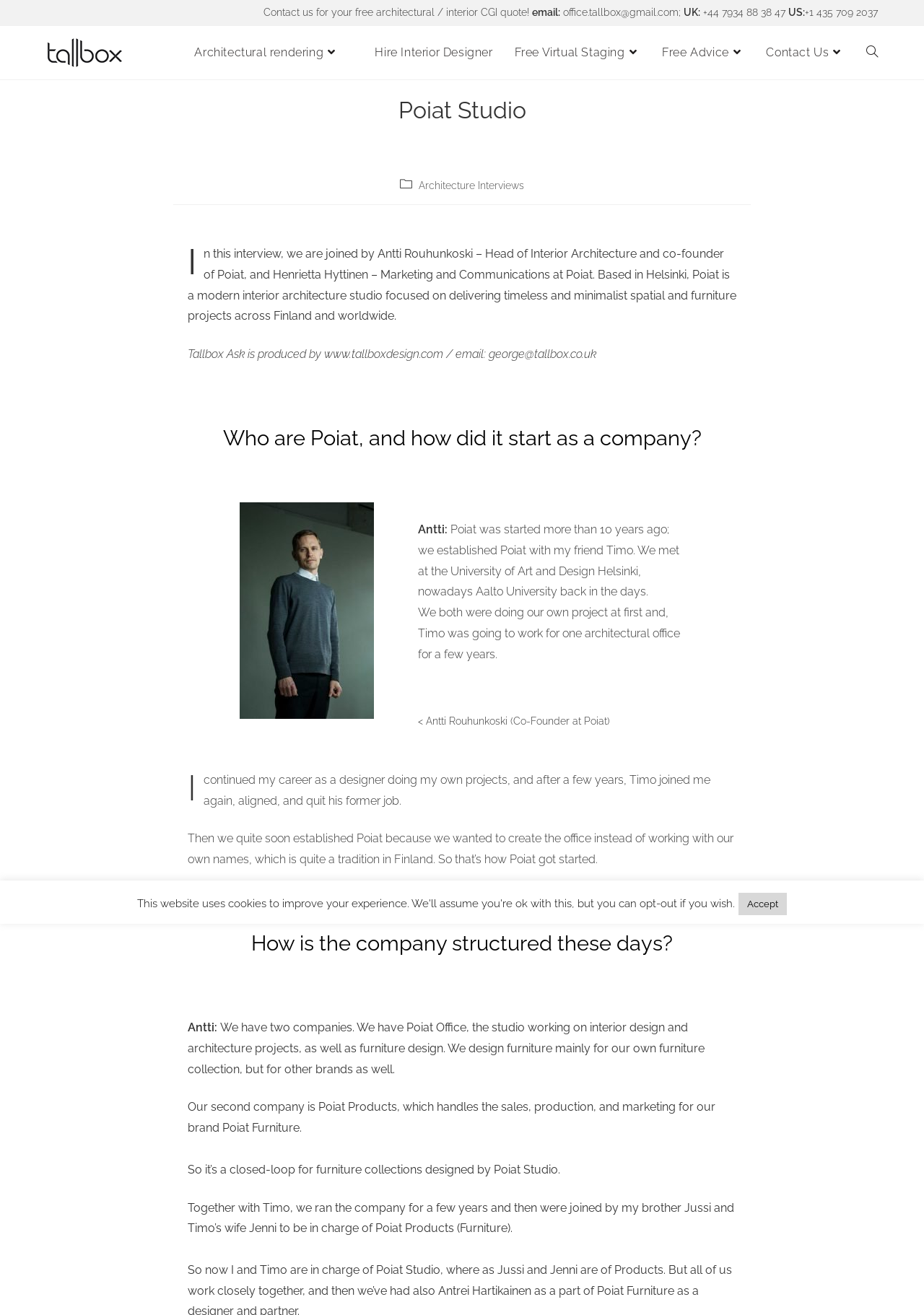Given the description "Architectural rendering", determine the bounding box of the corresponding UI element.

[0.199, 0.02, 0.394, 0.06]